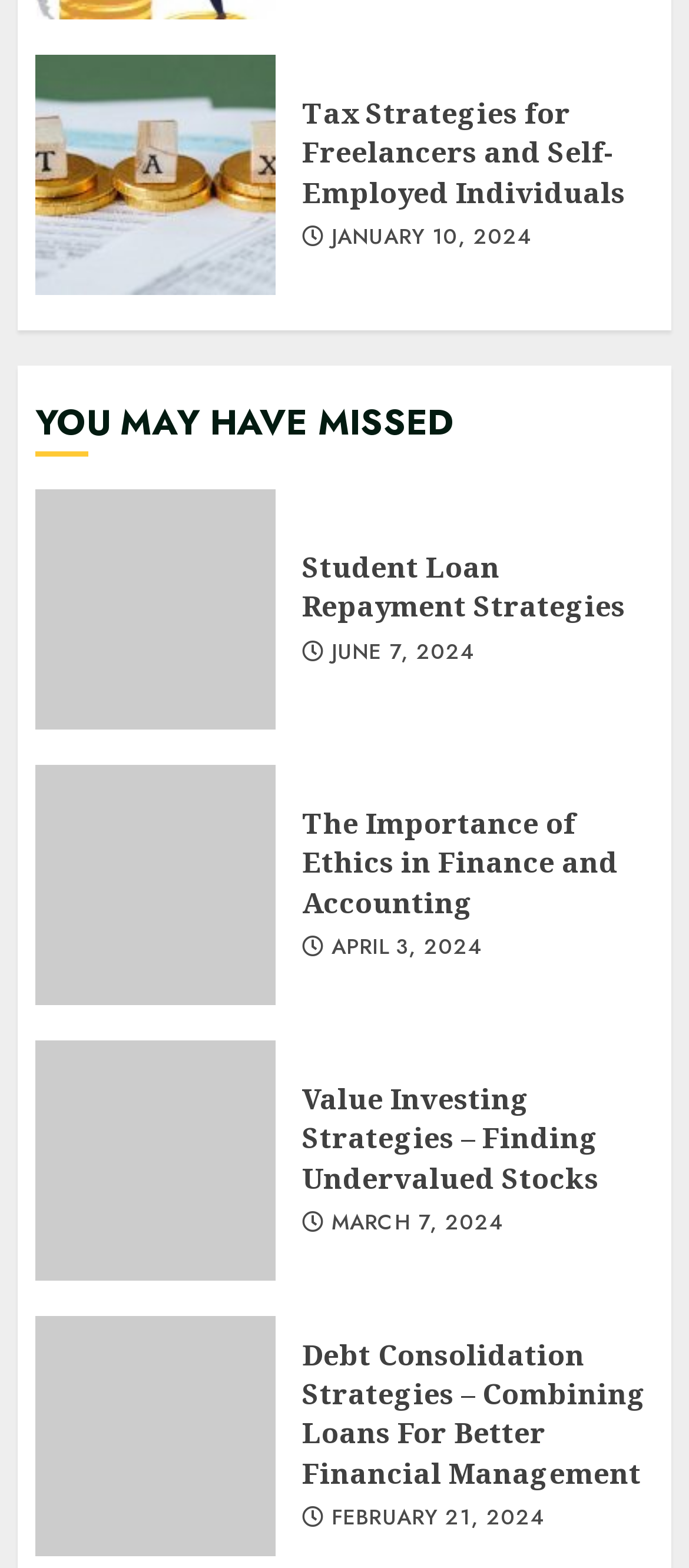What is the topic of the first article?
Give a detailed explanation using the information visible in the image.

The first article's heading is 'Tax Strategies for Freelancers and Self-Employed Individuals', which indicates that the topic of the article is related to tax strategies.